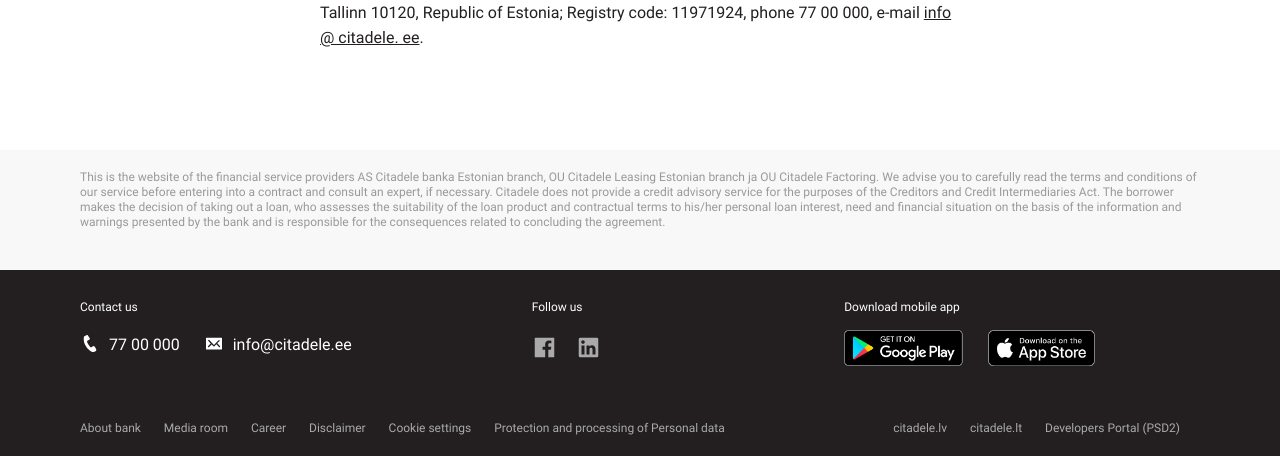Analyze the image and give a detailed response to the question:
What mobile app platforms are available?

The mobile app platforms can be found in the link elements with OCR text 'Android' and 'iOS' which are located below the 'Download mobile app' StaticText element.